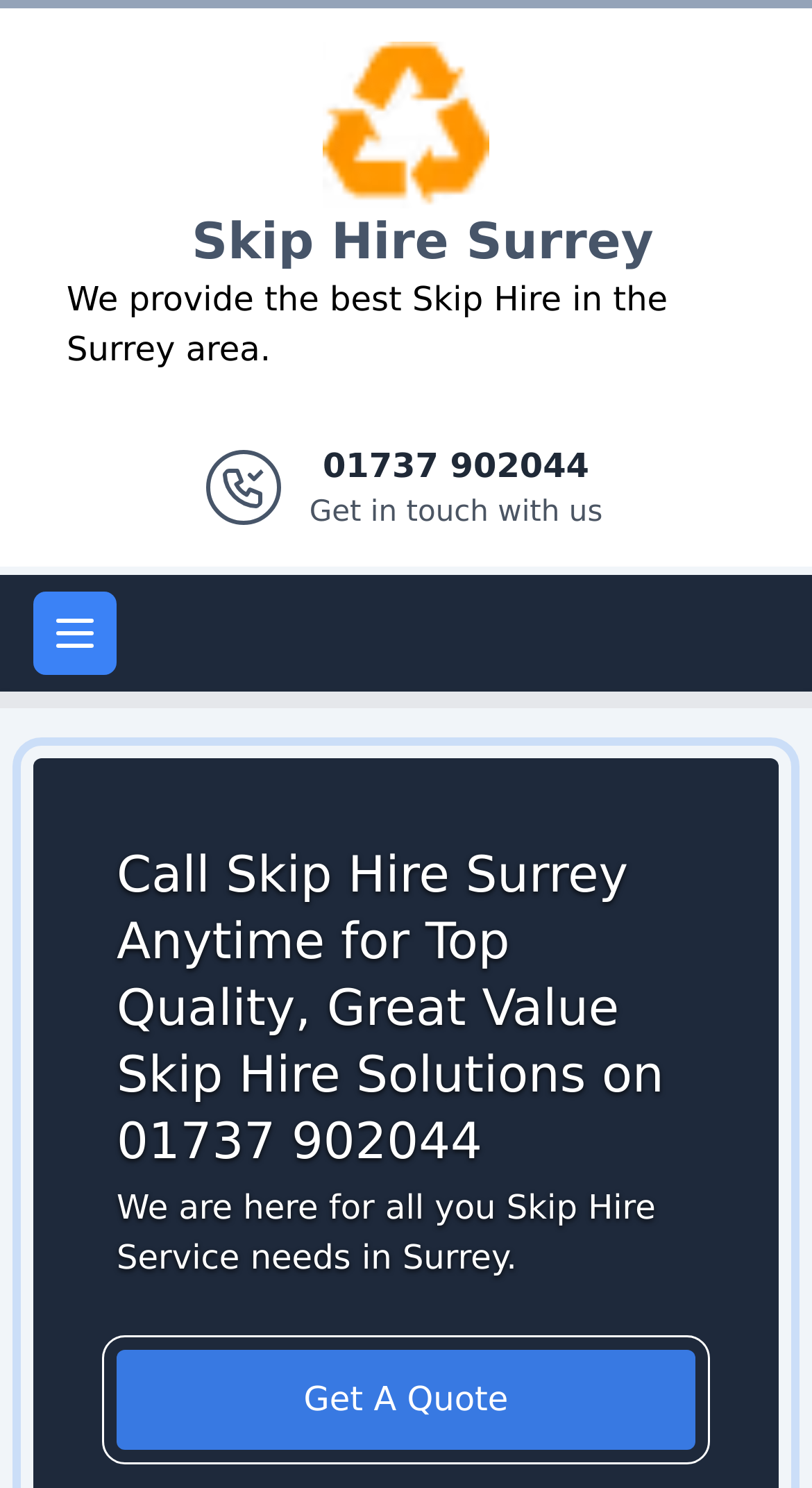Use a single word or phrase to answer the question:
What is the company name on the logo?

Skip Hire Surrey